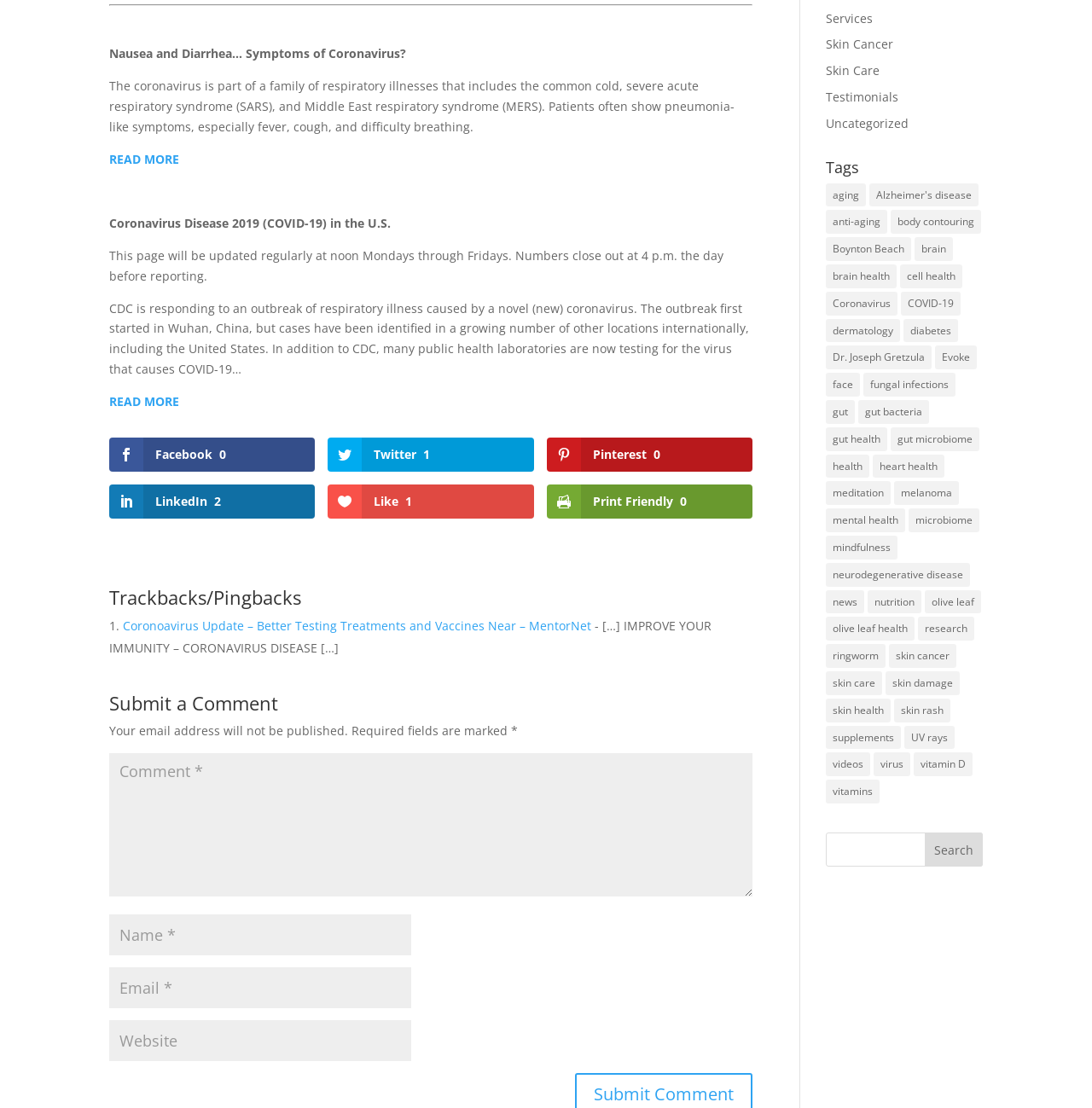Predict the bounding box of the UI element based on the description: "Book Online Now". The coordinates should be four float numbers between 0 and 1, formatted as [left, top, right, bottom].

None